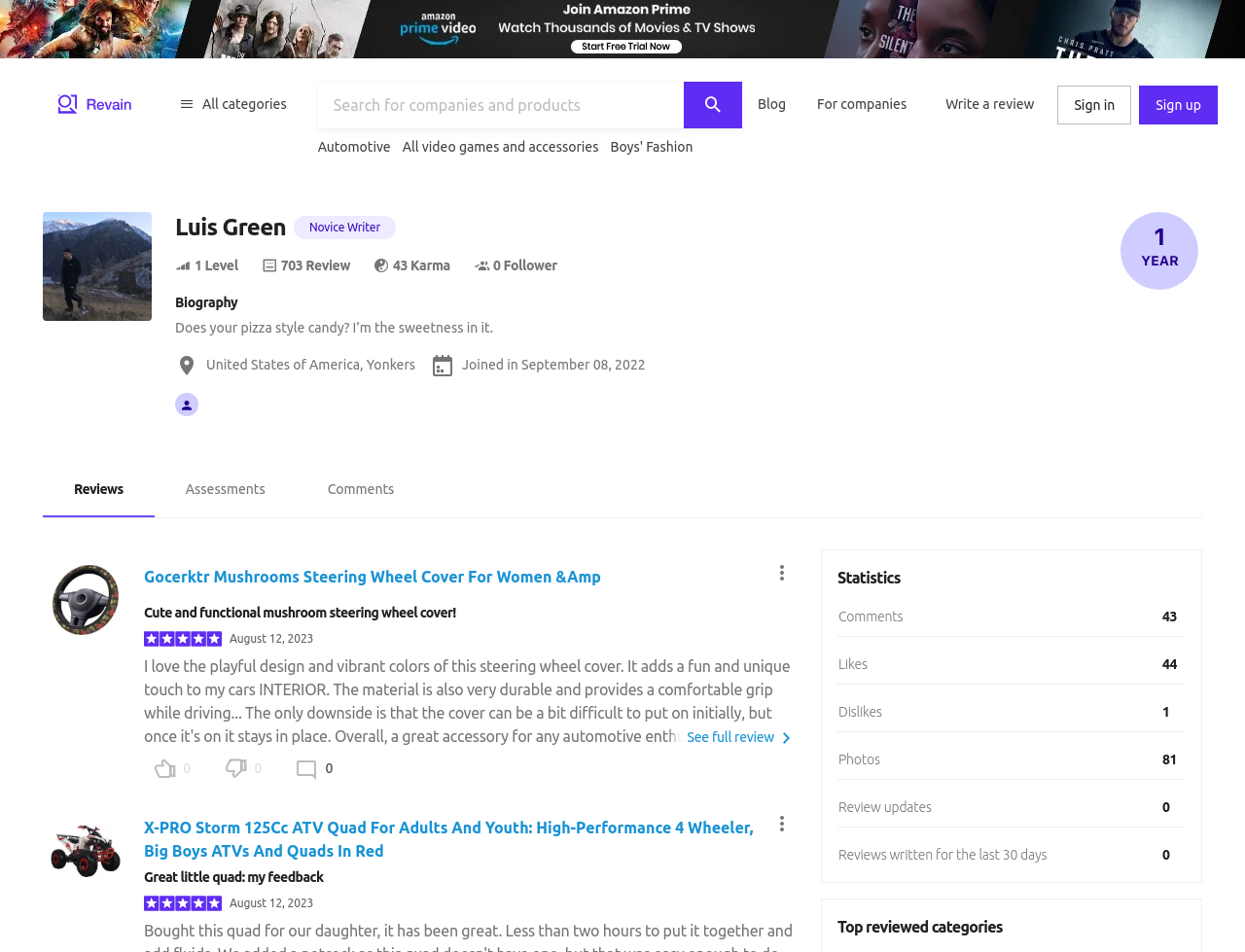Please find and report the bounding box coordinates of the element to click in order to perform the following action: "View reviews written by Luis Green". The coordinates should be expressed as four float numbers between 0 and 1, in the format [left, top, right, bottom].

[0.034, 0.486, 0.124, 0.543]